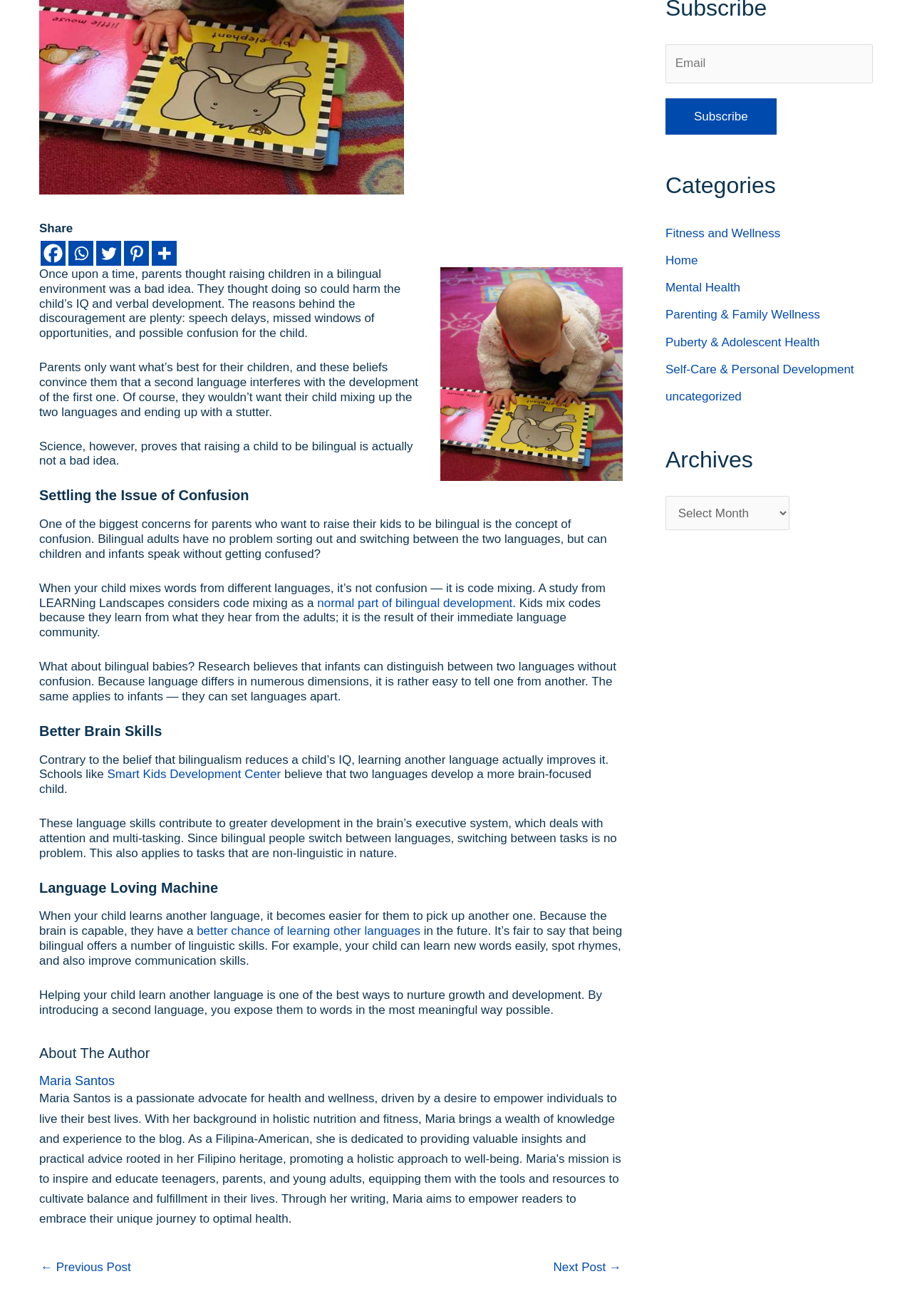Identify the bounding box coordinates of the HTML element based on this description: "uncategorized".

[0.73, 0.296, 0.813, 0.307]